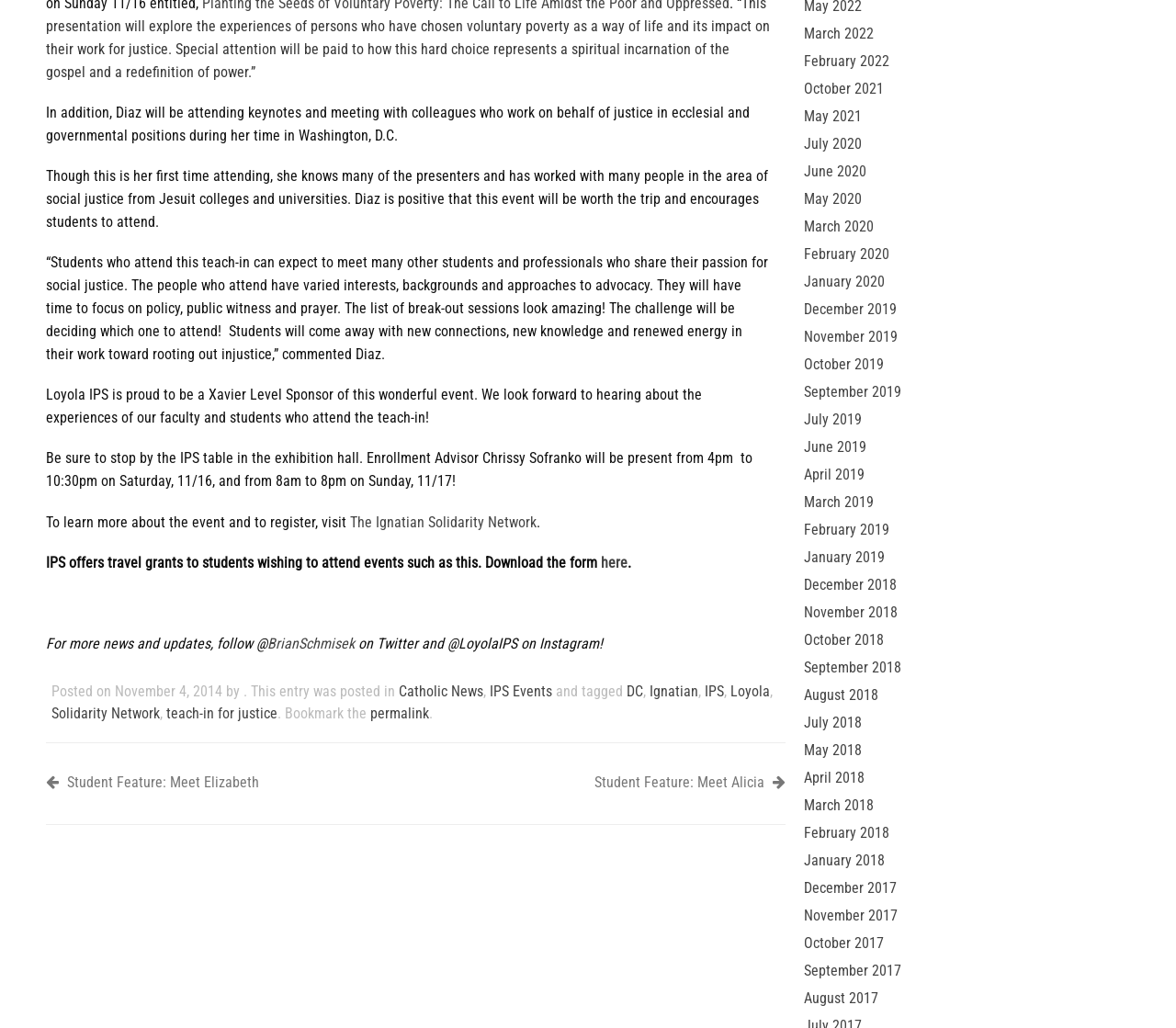Identify the bounding box of the HTML element described as: "October 2017".

[0.684, 0.909, 0.752, 0.926]